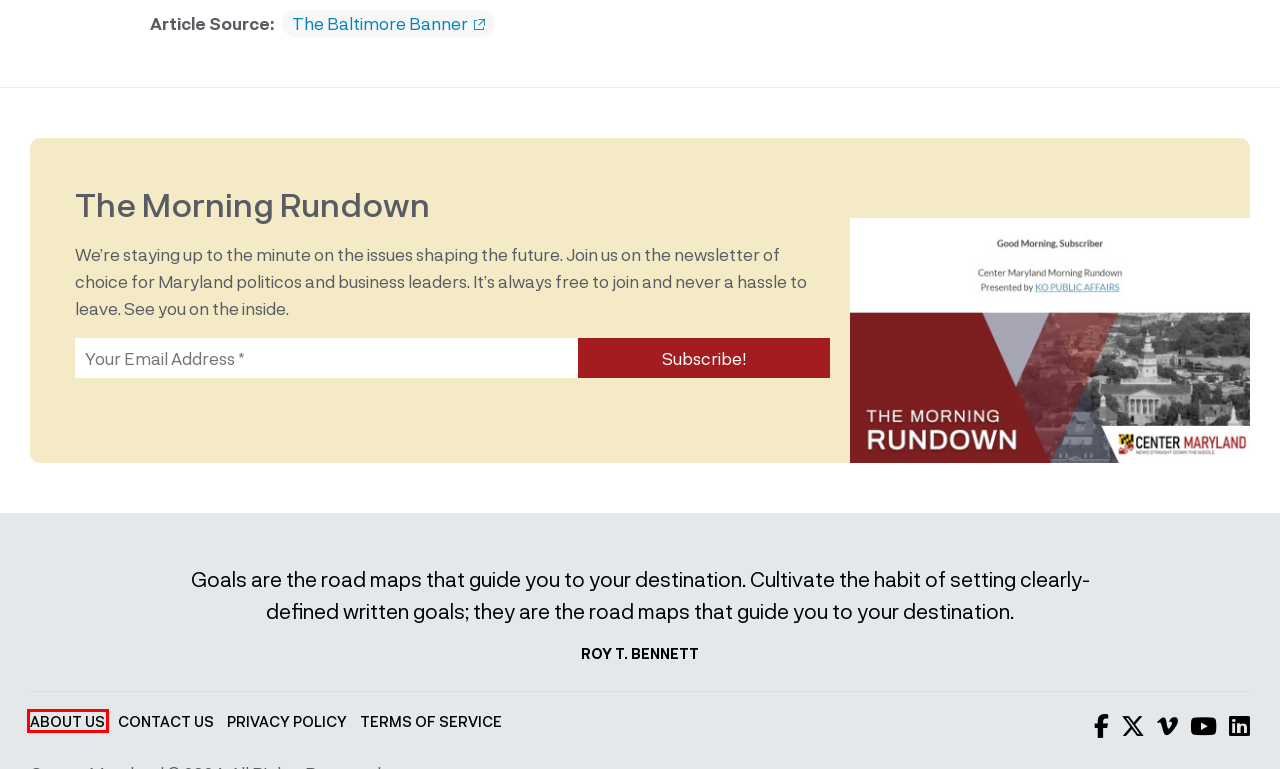You have a screenshot showing a webpage with a red bounding box highlighting an element. Choose the webpage description that best fits the new webpage after clicking the highlighted element. The descriptions are:
A. Contact Us - Center Maryland
B. Privacy Policy - Center Maryland
C. Videos - Center Maryland
D. Exclusives - Center Maryland
E. Episode Archive - Center Maryland
F. Terms of Service - Center Maryland
G. Center Maryland | Get your news, straight down the middle.
H. About Us - Center Maryland

H